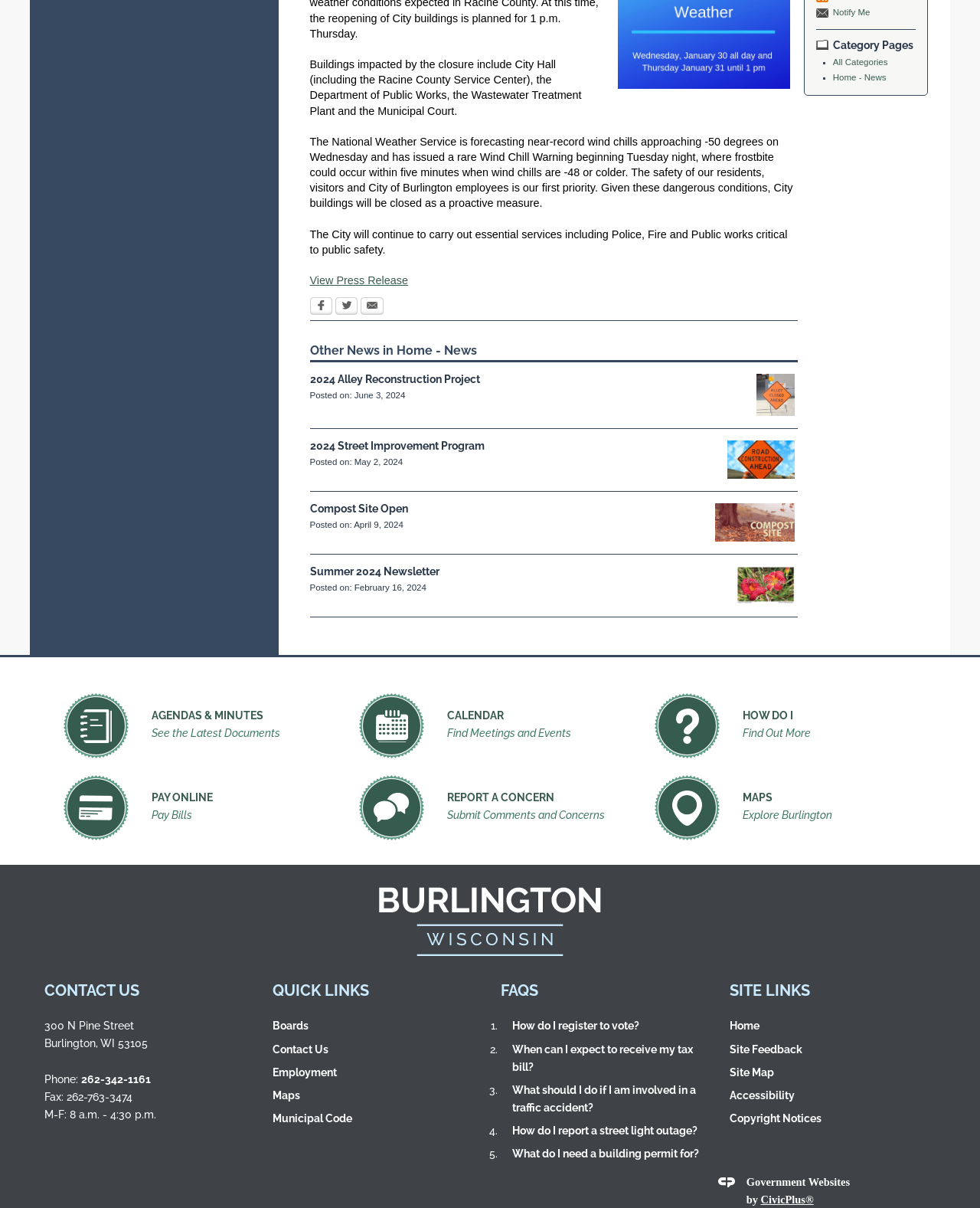Using the webpage screenshot and the element description Summer 2024 Newsletter, determine the bounding box coordinates. Specify the coordinates in the format (top-left x, top-left y, bottom-right x, bottom-right y) with values ranging from 0 to 1.

[0.316, 0.467, 0.448, 0.478]